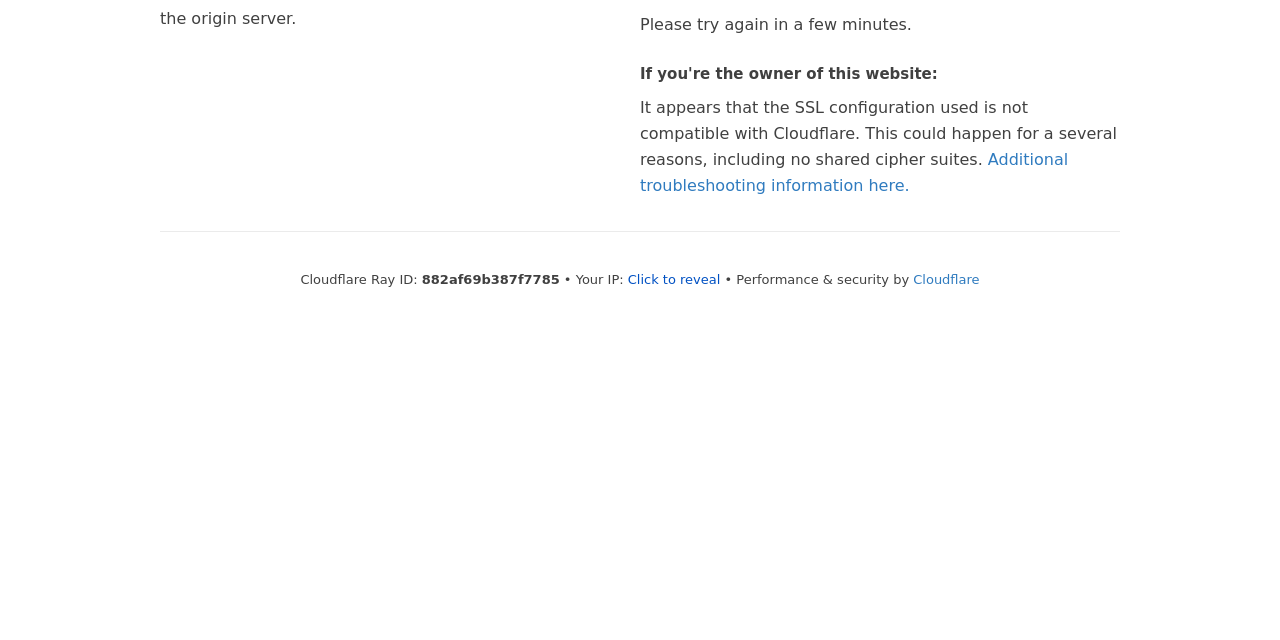Given the description of the UI element: "Additional troubleshooting information here.", predict the bounding box coordinates in the form of [left, top, right, bottom], with each value being a float between 0 and 1.

[0.5, 0.234, 0.834, 0.304]